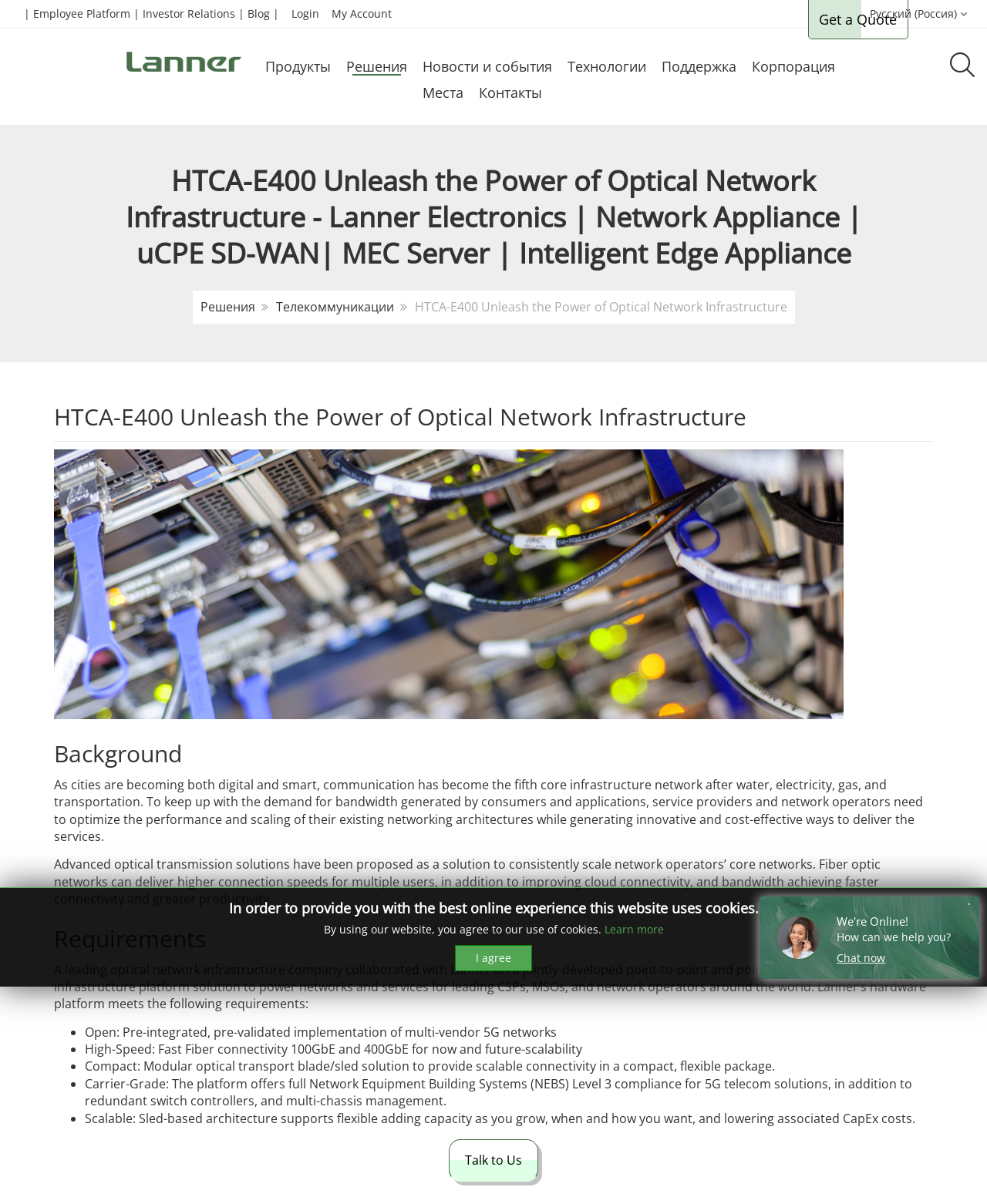Locate the primary headline on the webpage and provide its text.

HTCA-E400 Unleash the Power of Optical Network Infrastructure - Lanner Electronics | Network Appliance | uCPE SD-WAN| MEC Server | Intelligent Edge Appliance